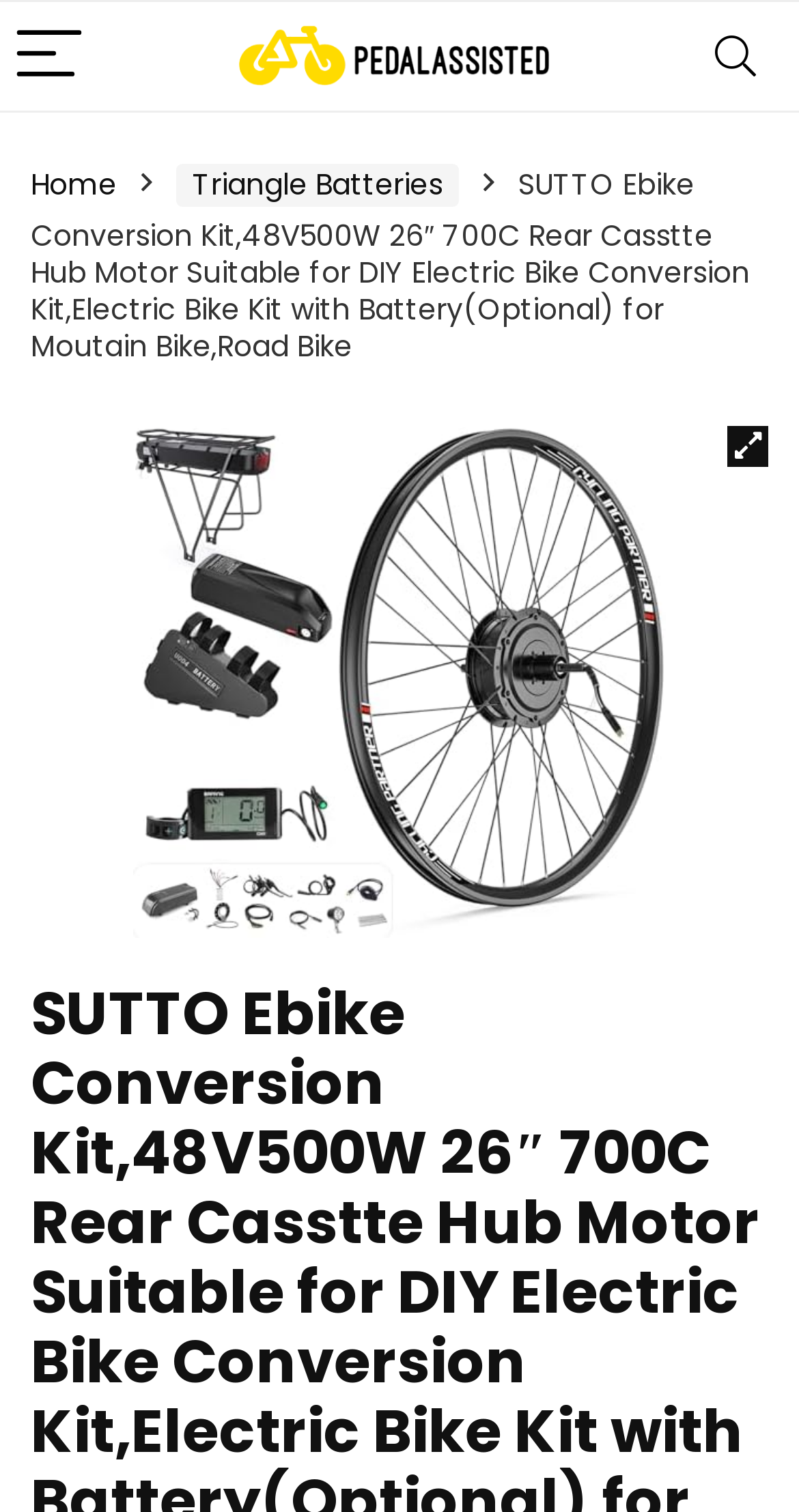What is the voltage of the product?
From the image, respond using a single word or phrase.

48V